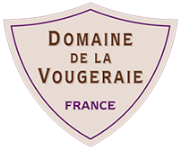What is emphasized by the classic font of the winery's name?
Please respond to the question with a detailed and informative answer.

The text prominently displays the name 'Domaine de la Vougeraie' in a classic font, emphasizing its prestige, which is likely to resonate with wine enthusiasts and connoisseurs alike.